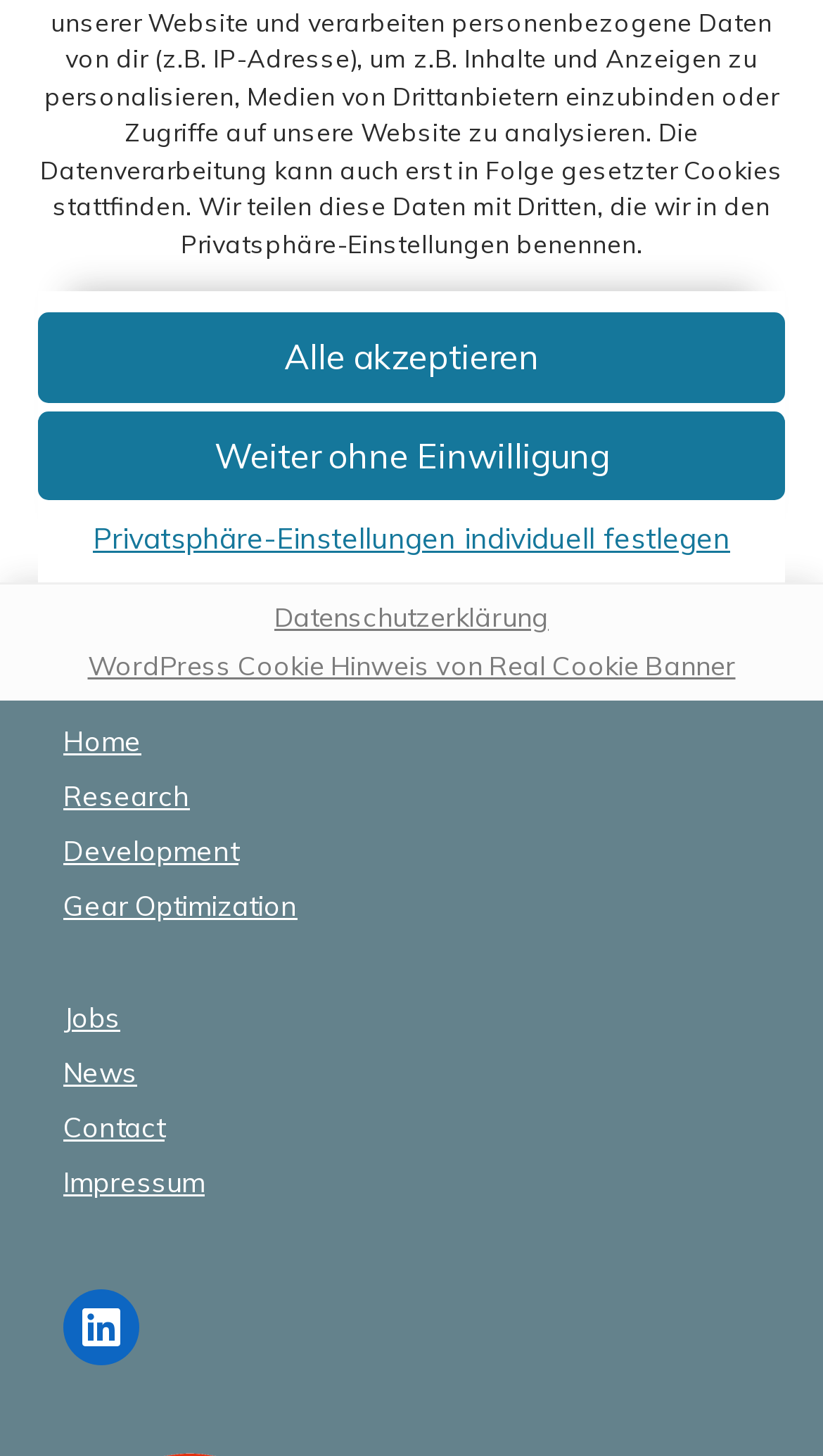Using the webpage screenshot, find the UI element described by Gear Optimization. Provide the bounding box coordinates in the format (top-left x, top-left y, bottom-right x, bottom-right y), ensuring all values are floating point numbers between 0 and 1.

[0.077, 0.609, 0.362, 0.633]